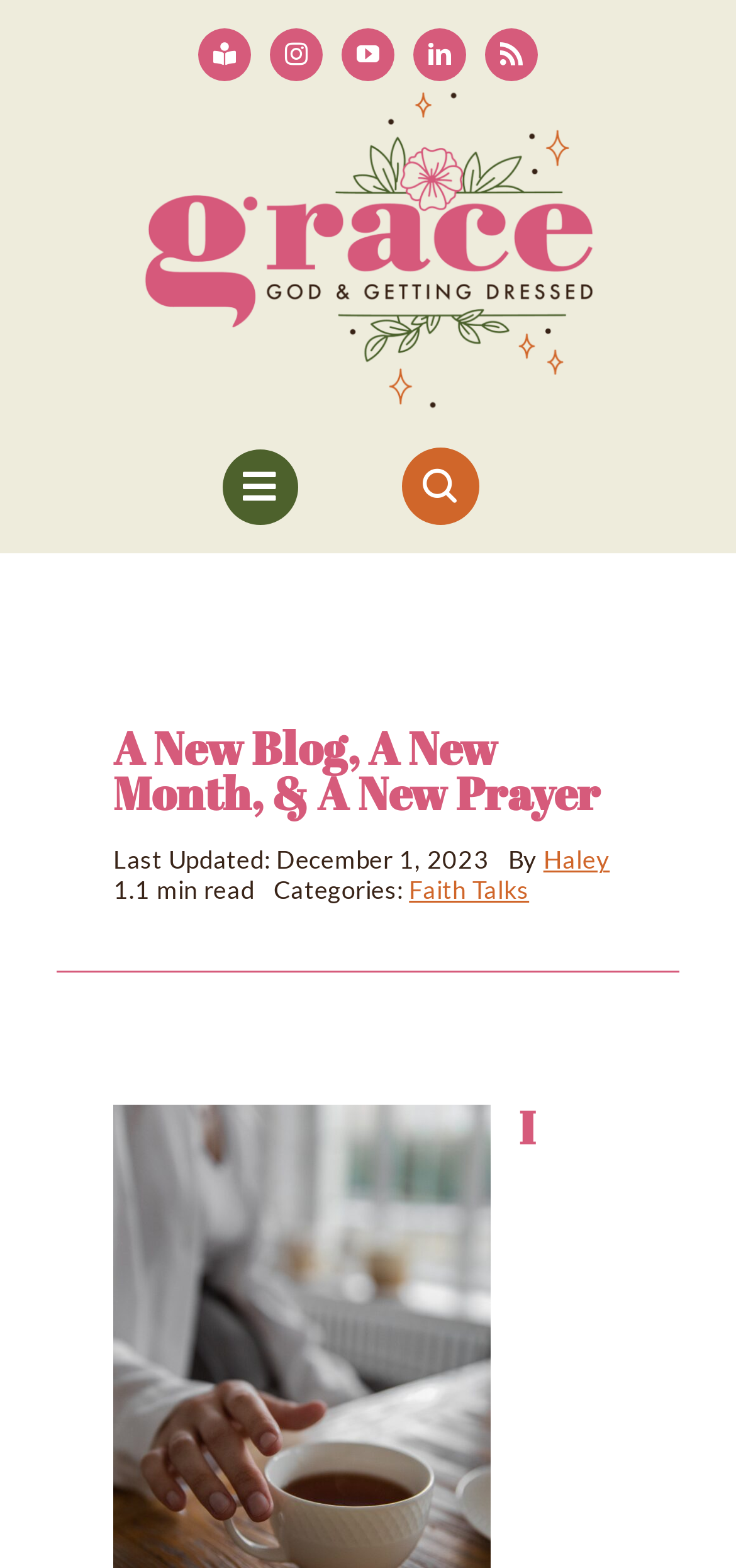How many social media links are there?
Answer the question in a detailed and comprehensive manner.

I counted the number of social media links at the top of the webpage, which are GoodReads, instagram, youtube, linkedin, and rss.